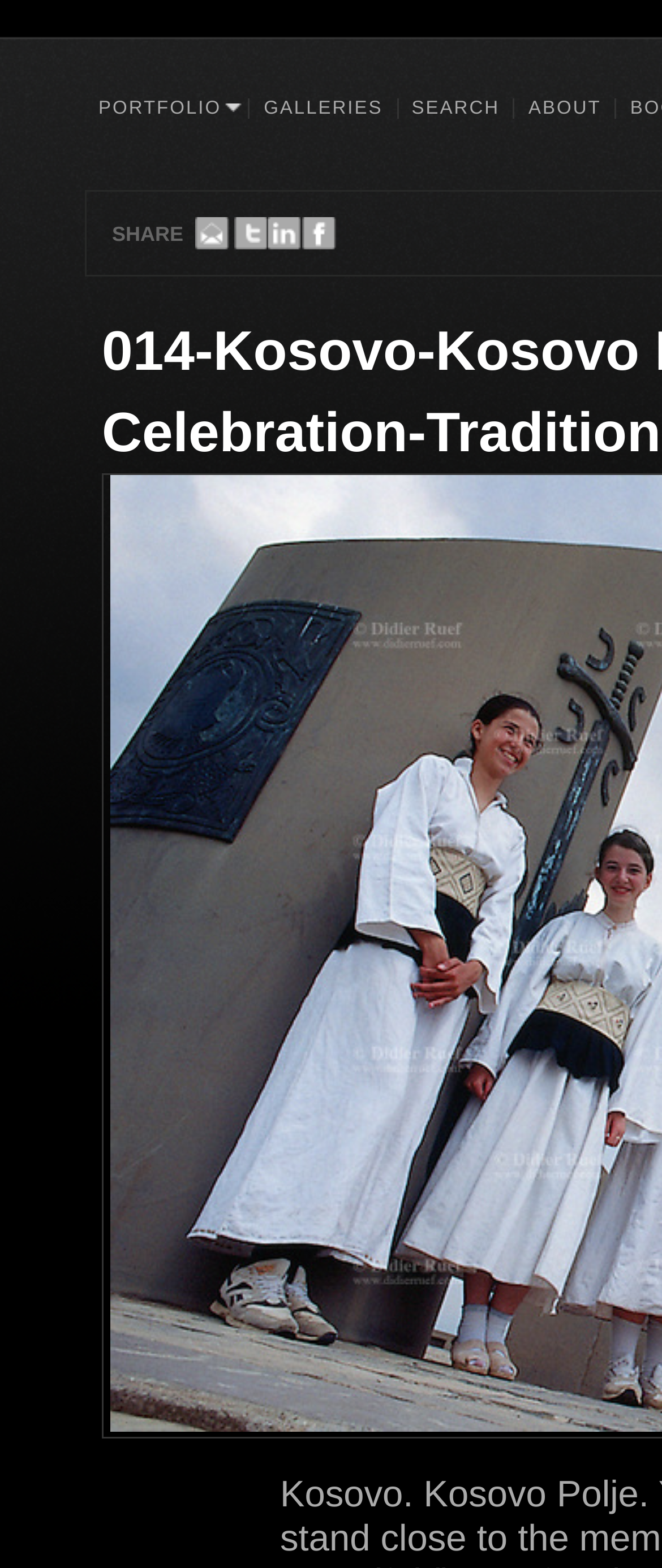What is the first link in the portfolio section?
Refer to the screenshot and answer in one word or phrase.

RECYCLE - SELECTED...